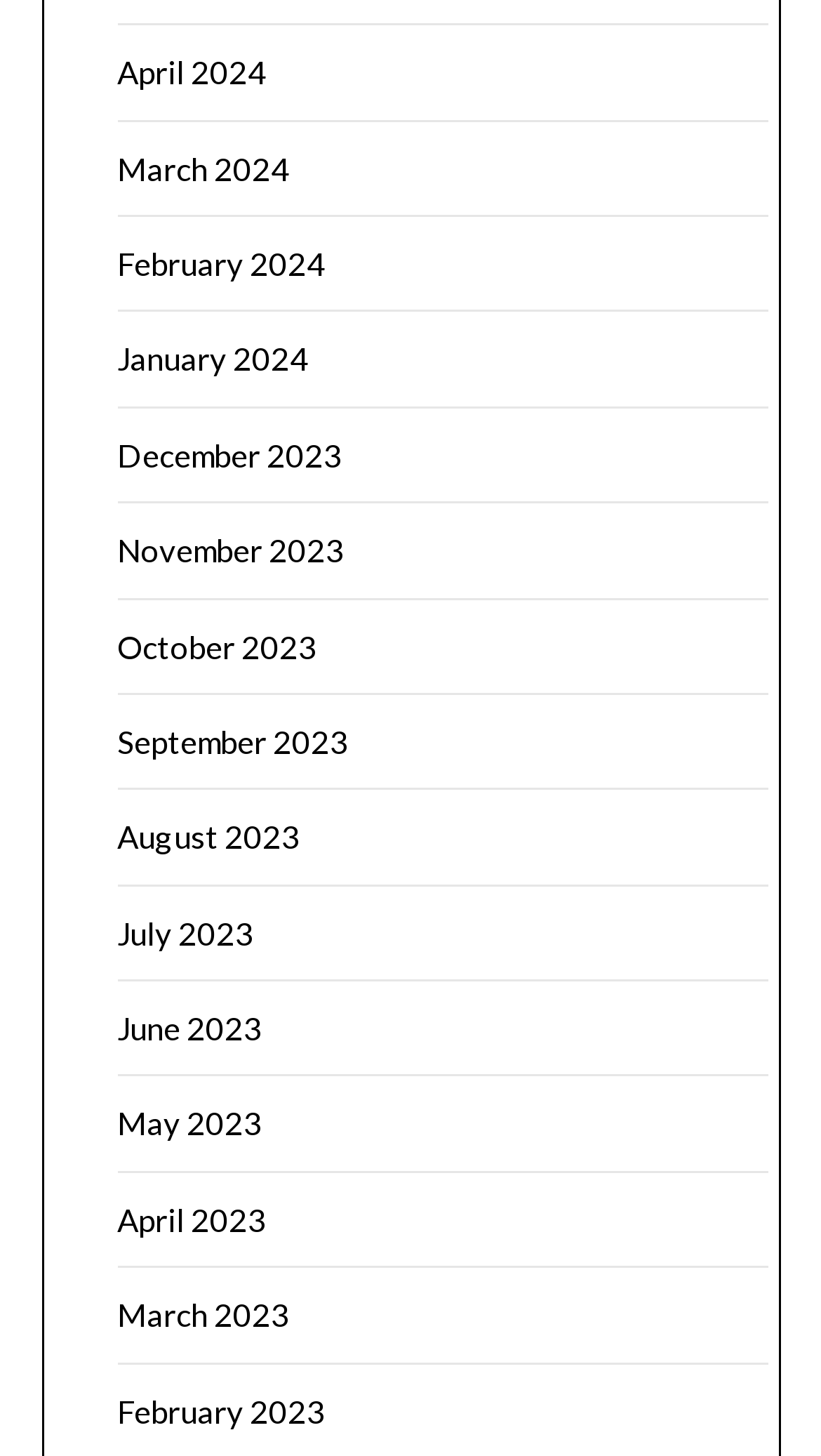Are the months listed in chronological order?
Answer the question with detailed information derived from the image.

I can examine the list of links and see that the months are listed in reverse chronological order, with the most recent month 'April 2024' at the top and the oldest month 'February 2023' at the bottom.